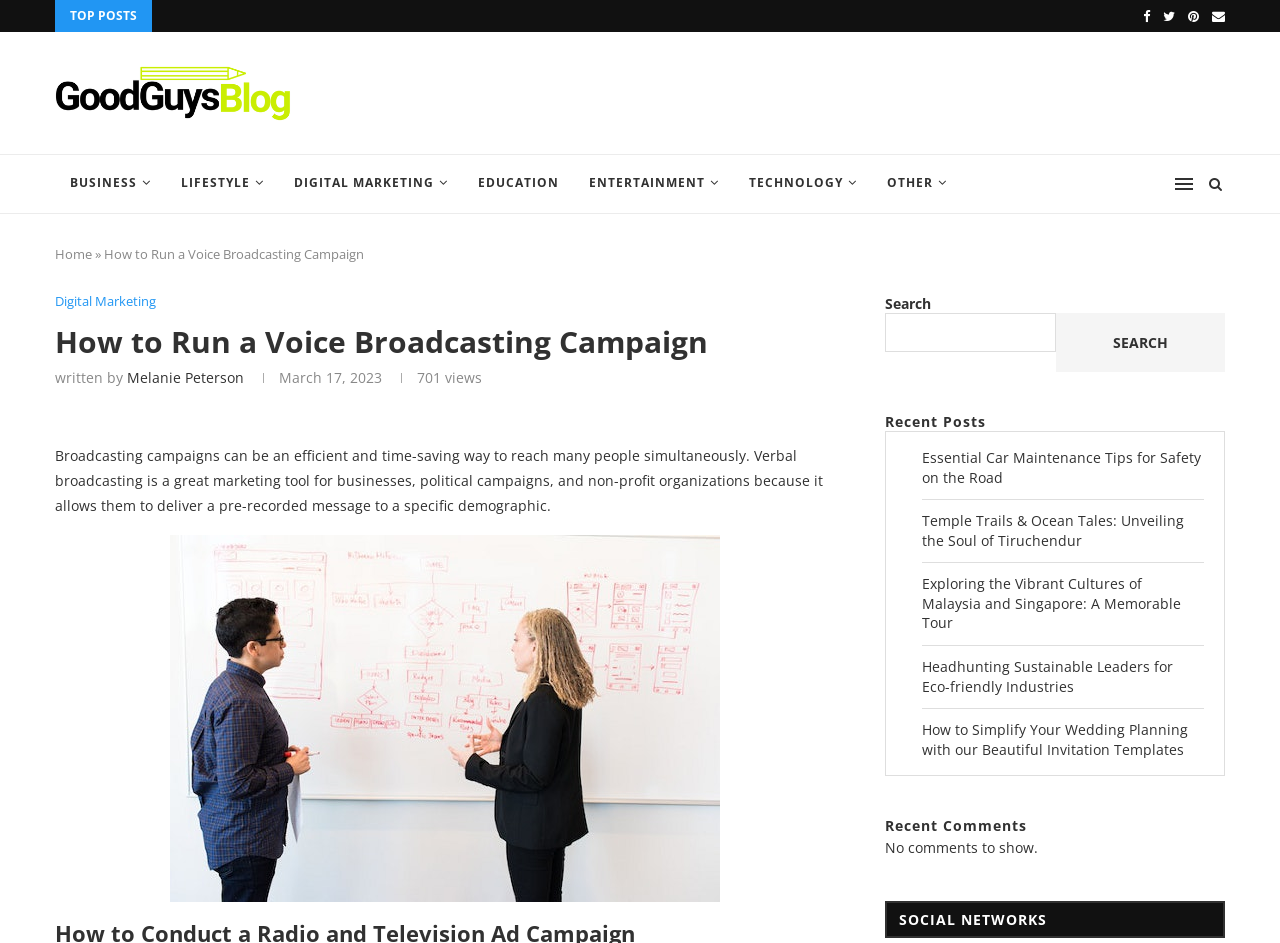Find the bounding box coordinates of the element's region that should be clicked in order to follow the given instruction: "Click on the 'Home' link". The coordinates should consist of four float numbers between 0 and 1, i.e., [left, top, right, bottom].

[0.043, 0.26, 0.072, 0.279]